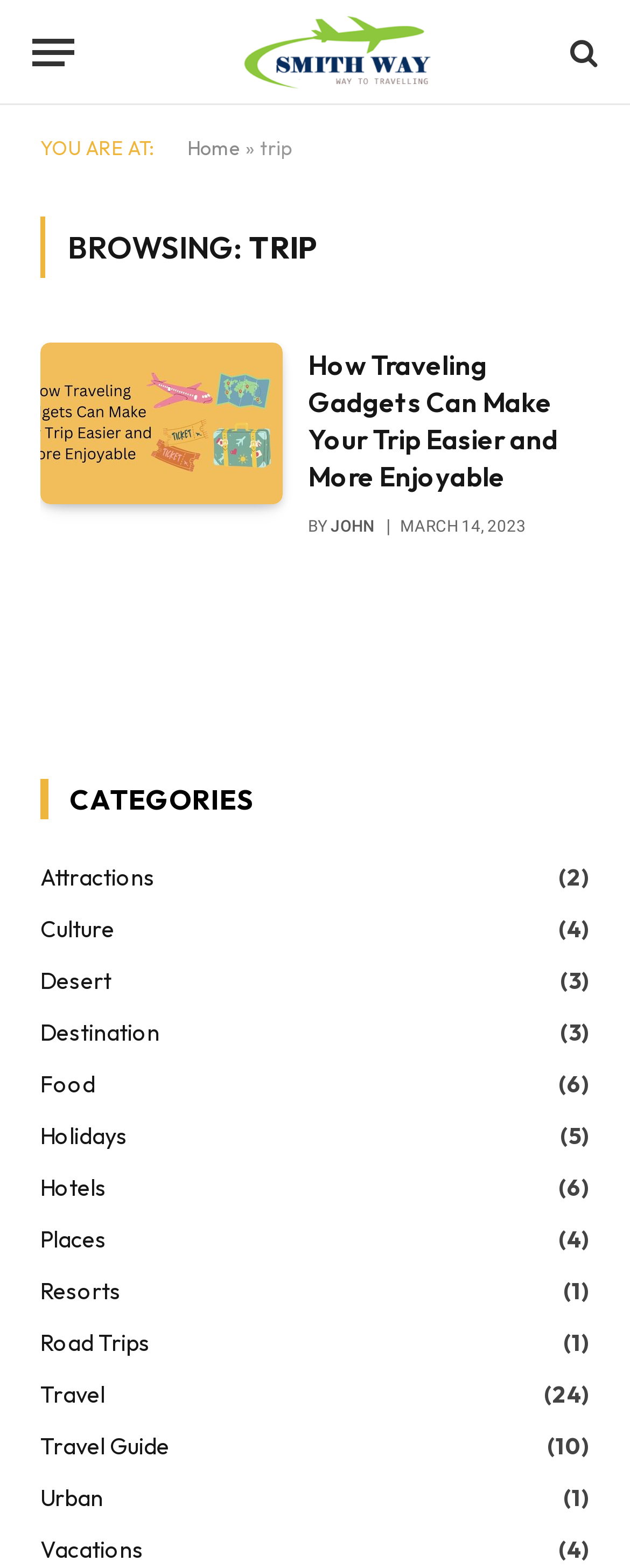Please identify the bounding box coordinates of the area I need to click to accomplish the following instruction: "Read the article 'How Traveling Gadgets Can Make Your Trip Easier and More Enjoyable'".

[0.064, 0.219, 0.448, 0.322]